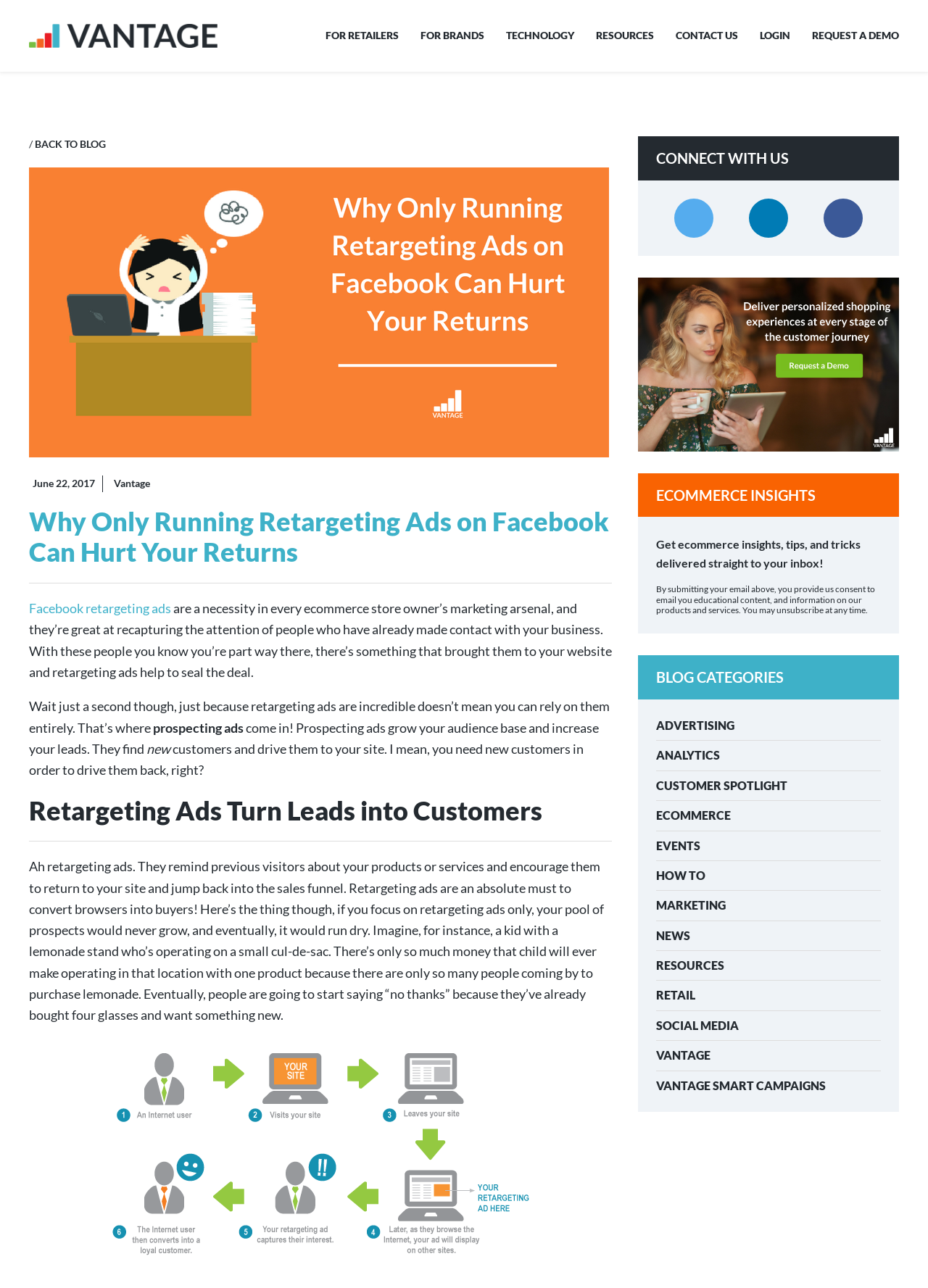Find and indicate the bounding box coordinates of the region you should select to follow the given instruction: "Click on BACK TO BLOG".

[0.038, 0.107, 0.114, 0.116]